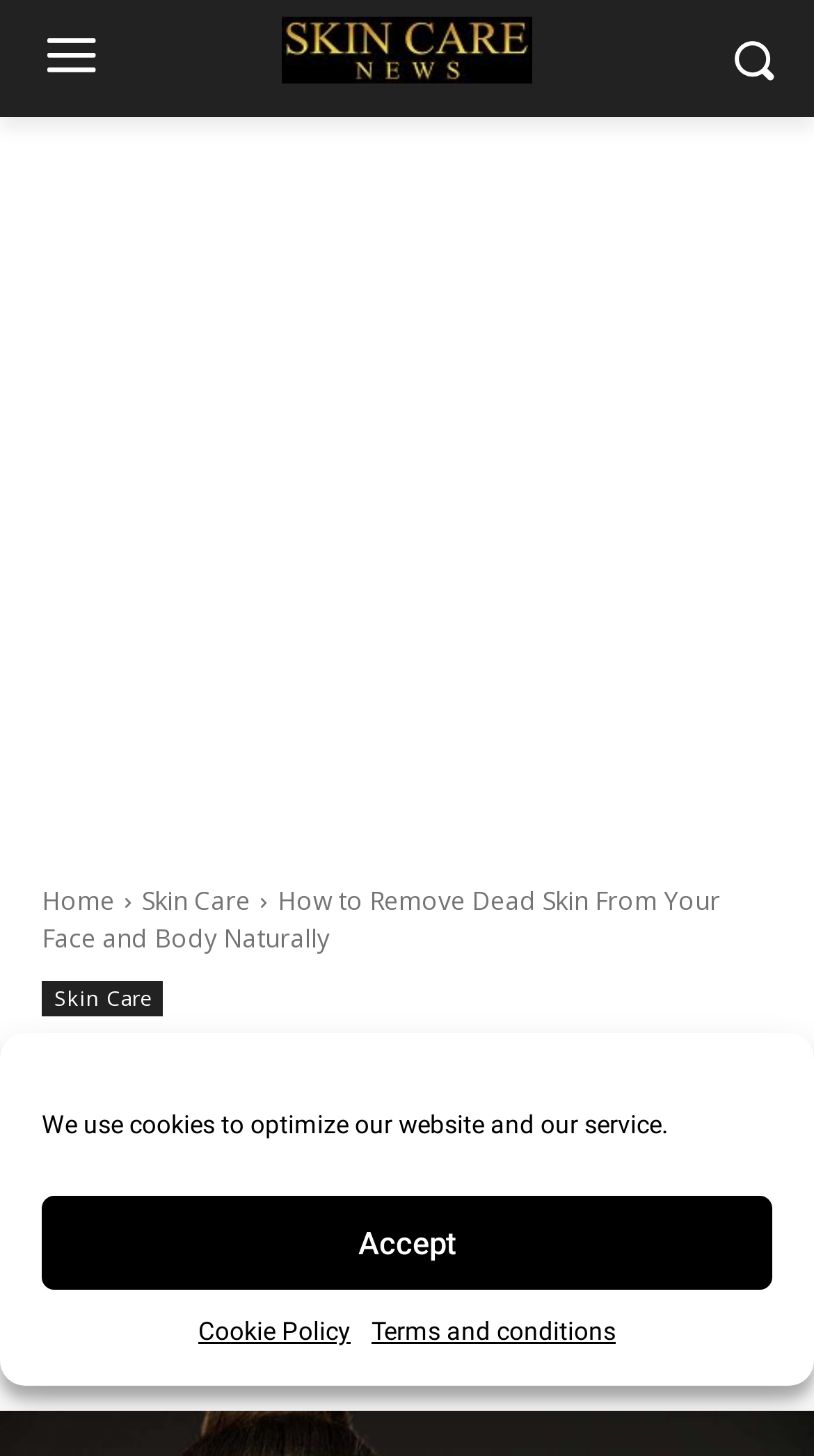Review the image closely and give a comprehensive answer to the question: What is the purpose of the link 'Home'?

Based on the common convention of website navigation, I can infer that the link 'Home' is used to navigate to the homepage of the website.